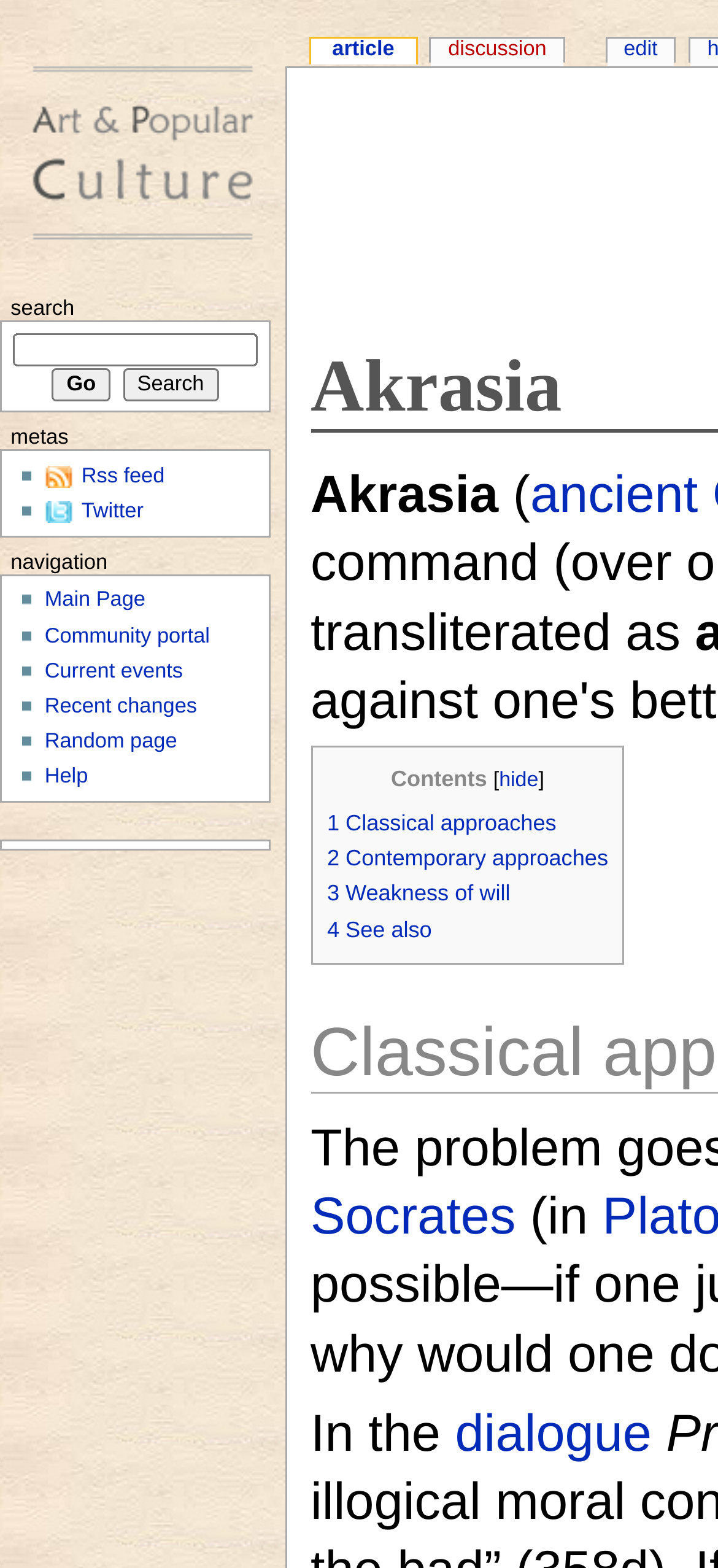Given the description of a UI element: "June", identify the bounding box coordinates of the matching element in the webpage screenshot.

None